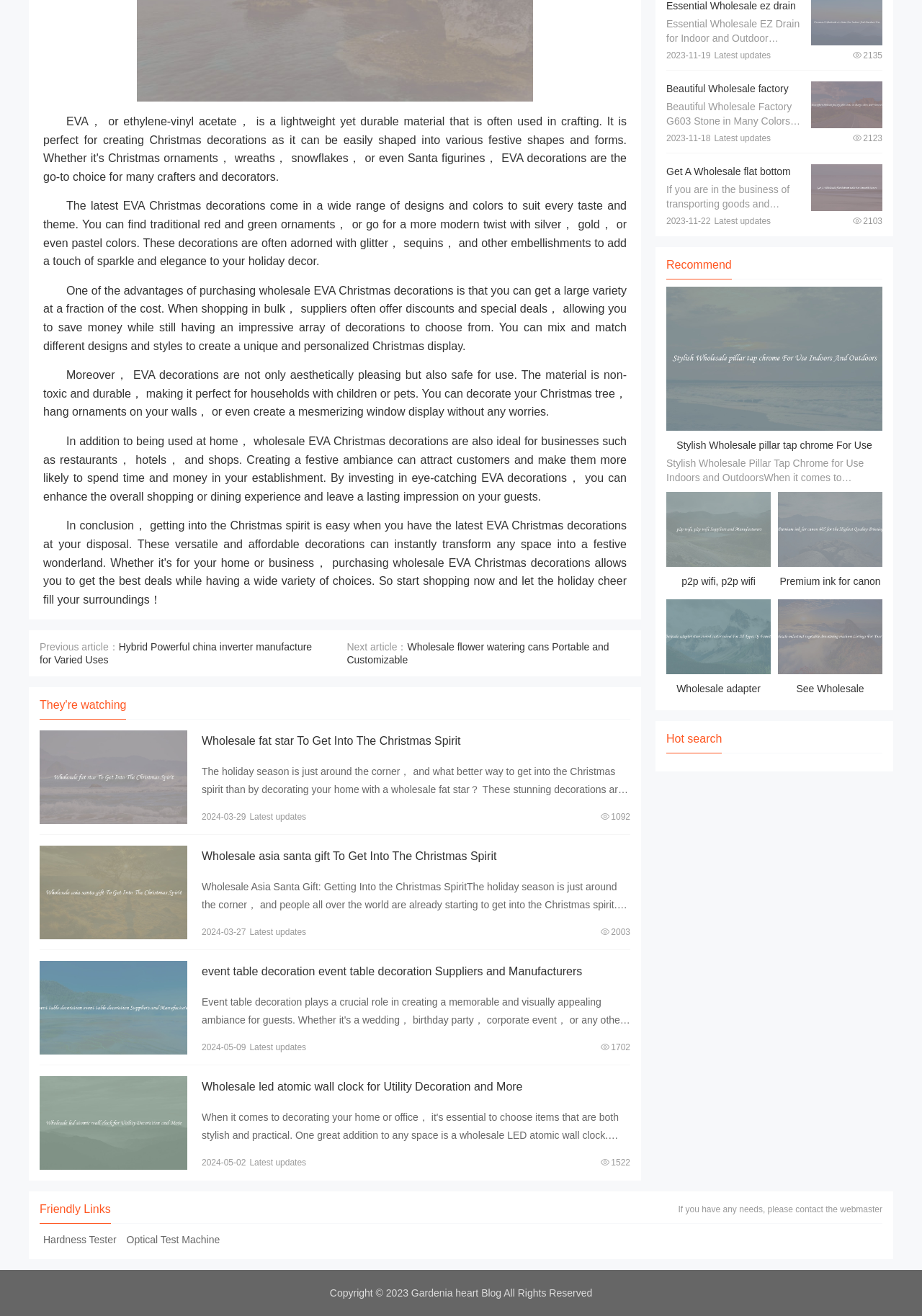Using the given description, provide the bounding box coordinates formatted as (top-left x, top-left y, bottom-right x, bottom-right y), with all values being floating point numbers between 0 and 1. Description: Tokyo

None